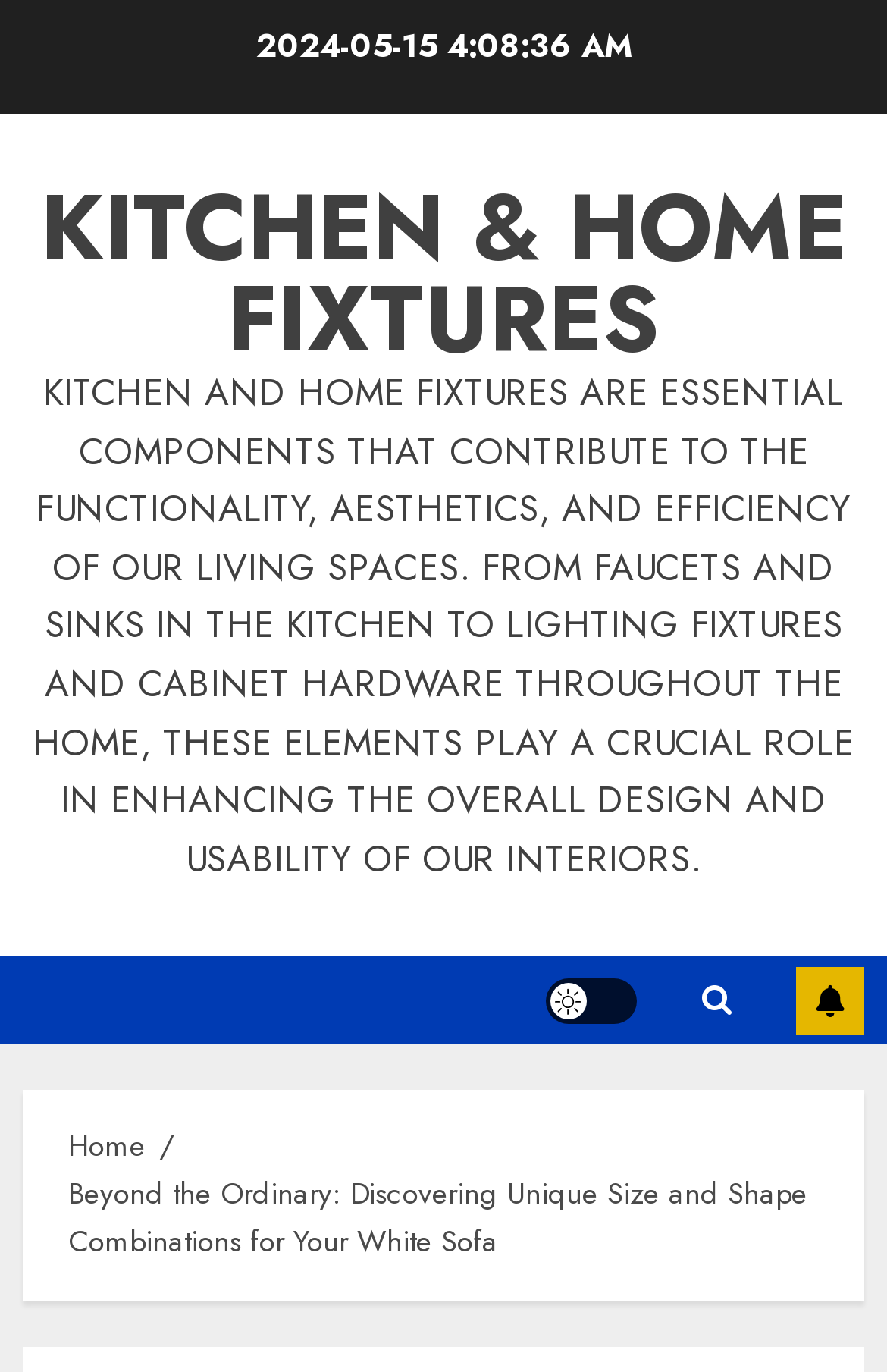Given the webpage screenshot and the description, determine the bounding box coordinates (top-left x, top-left y, bottom-right x, bottom-right y) that define the location of the UI element matching this description: Kitchen & Home Fixtures

[0.045, 0.118, 0.955, 0.28]